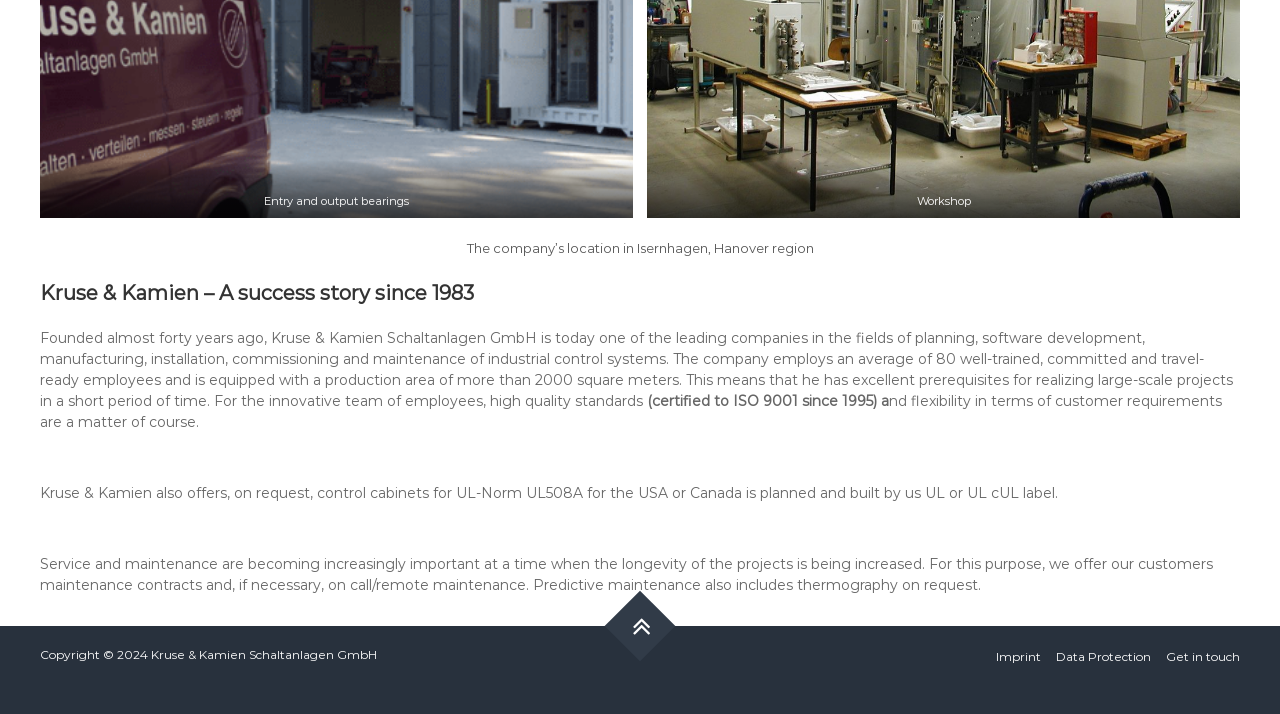How many employees does the company have?
Carefully examine the image and provide a detailed answer to the question.

The company employs an average of 80 well-trained, committed and travel-ready employees, as mentioned in the text 'The company employs an average of 80 well-trained, committed and travel-ready employees'.